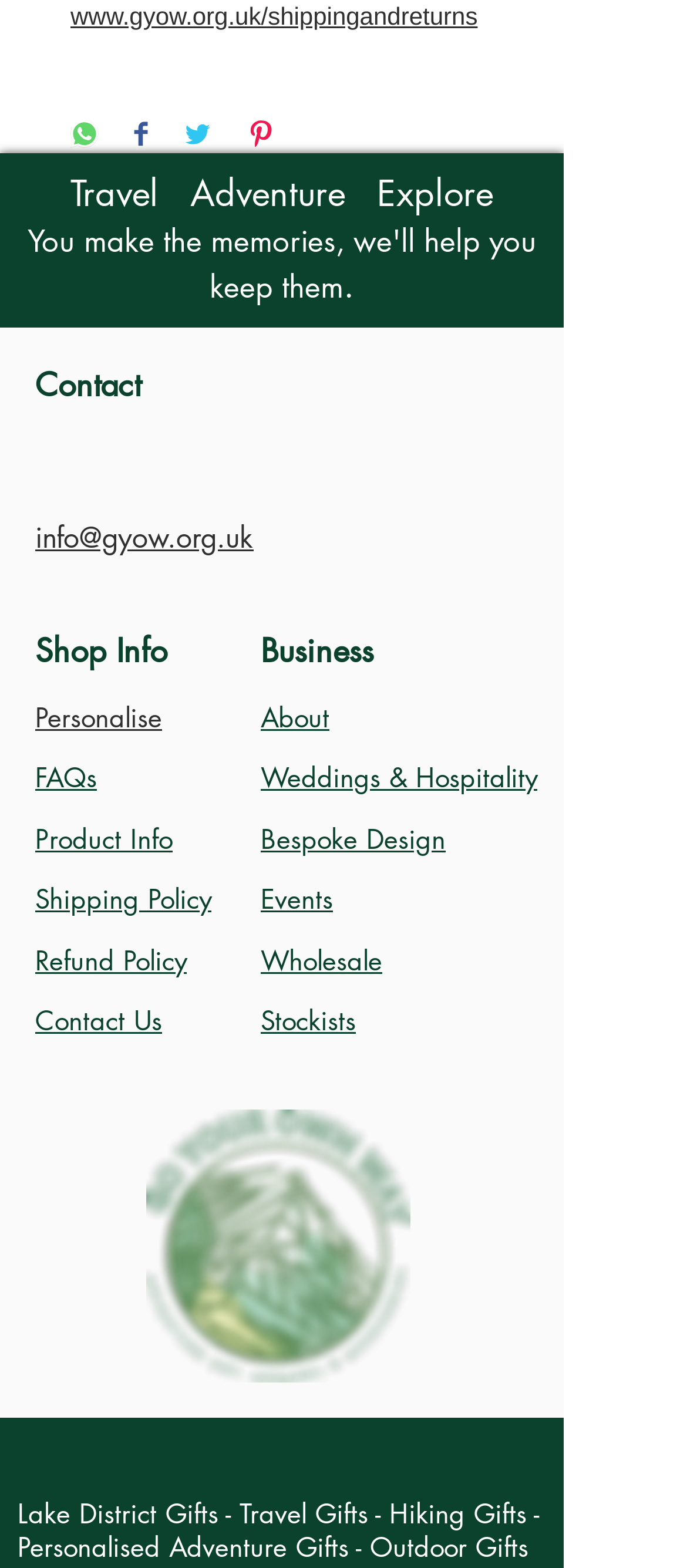Please identify the bounding box coordinates of the clickable region that I should interact with to perform the following instruction: "Contact us". The coordinates should be expressed as four float numbers between 0 and 1, i.e., [left, top, right, bottom].

[0.051, 0.64, 0.236, 0.662]